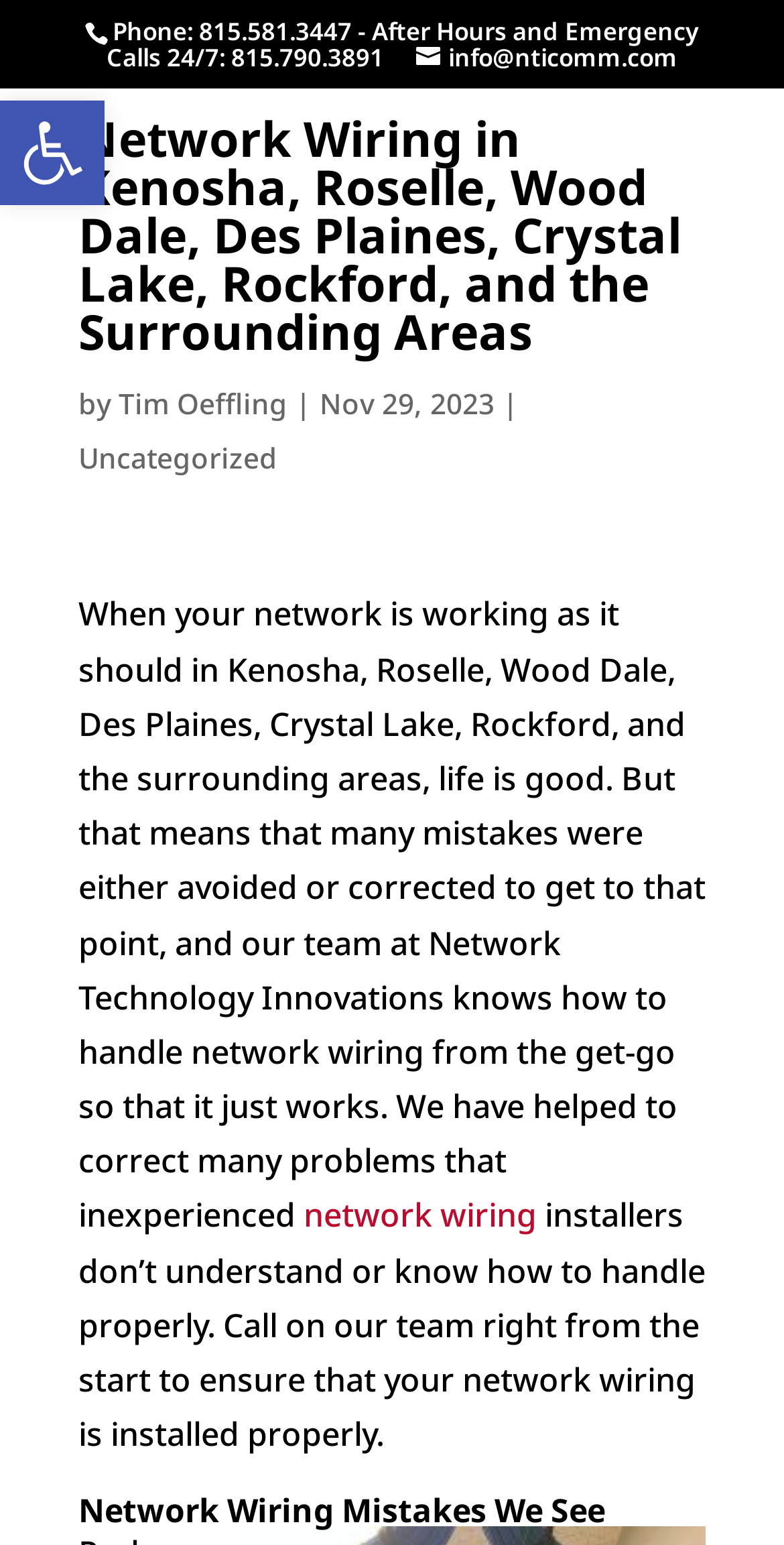Give a one-word or short phrase answer to the question: 
Who is the author of the article?

Tim Oeffling